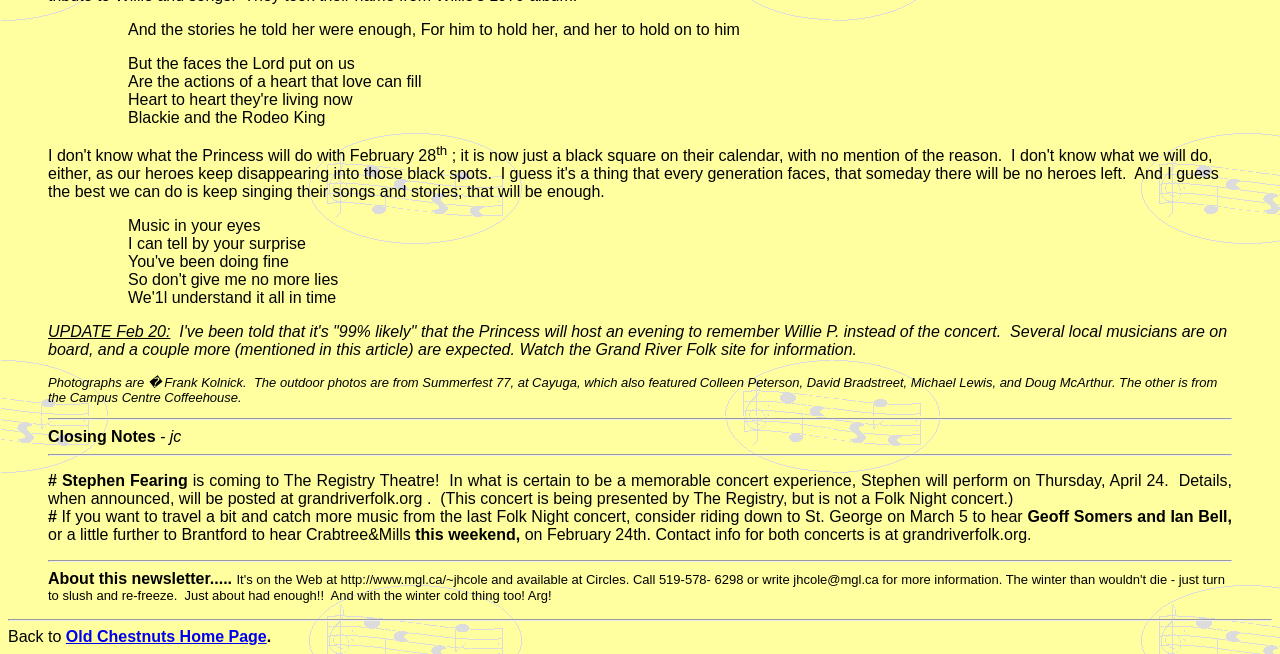Please reply to the following question using a single word or phrase: 
What is the date of the concert mentioned in the second paragraph?

April 24